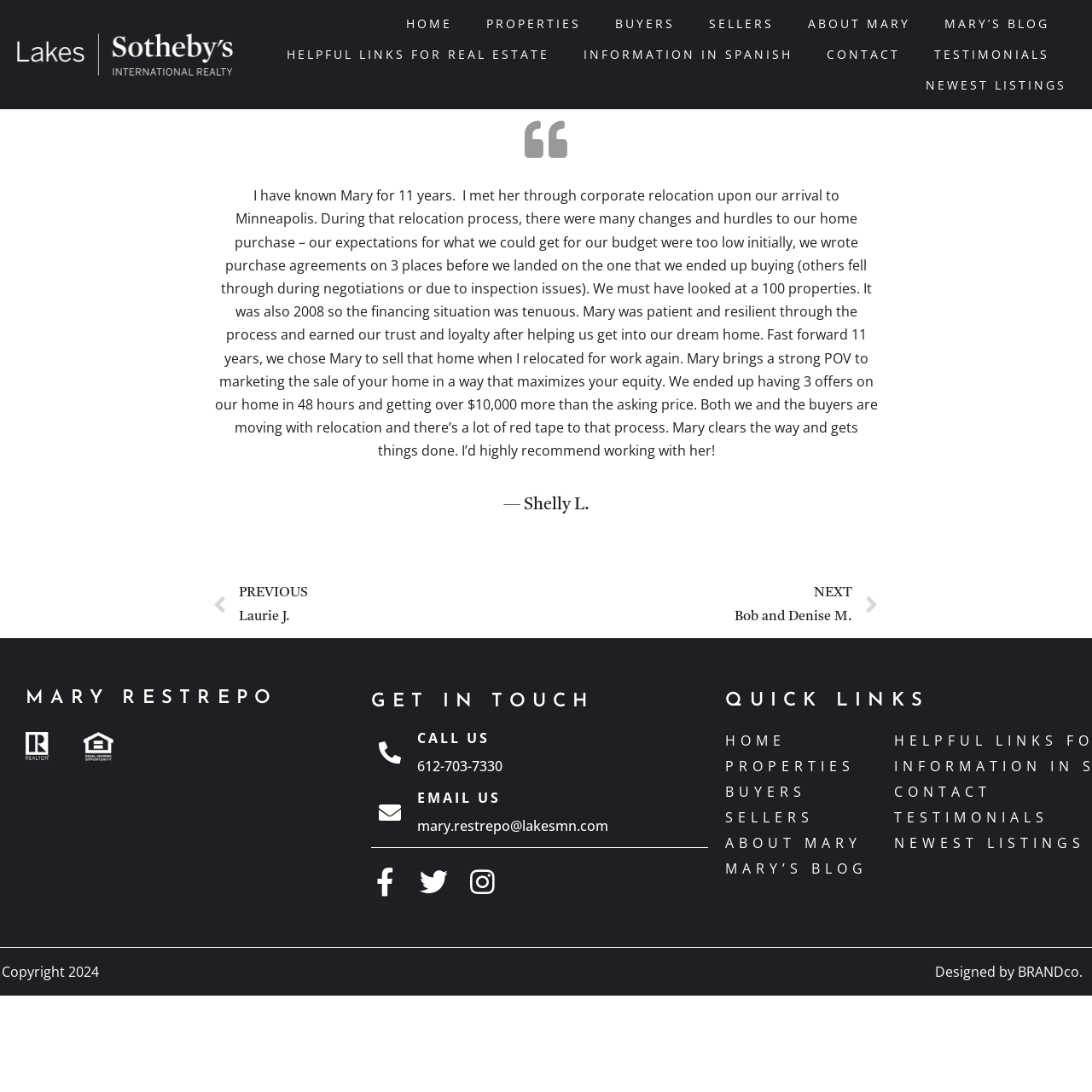Pinpoint the bounding box coordinates of the area that should be clicked to complete the following instruction: "Click the 'ORDER' button". The coordinates must be given as four float numbers between 0 and 1, i.e., [left, top, right, bottom].

None